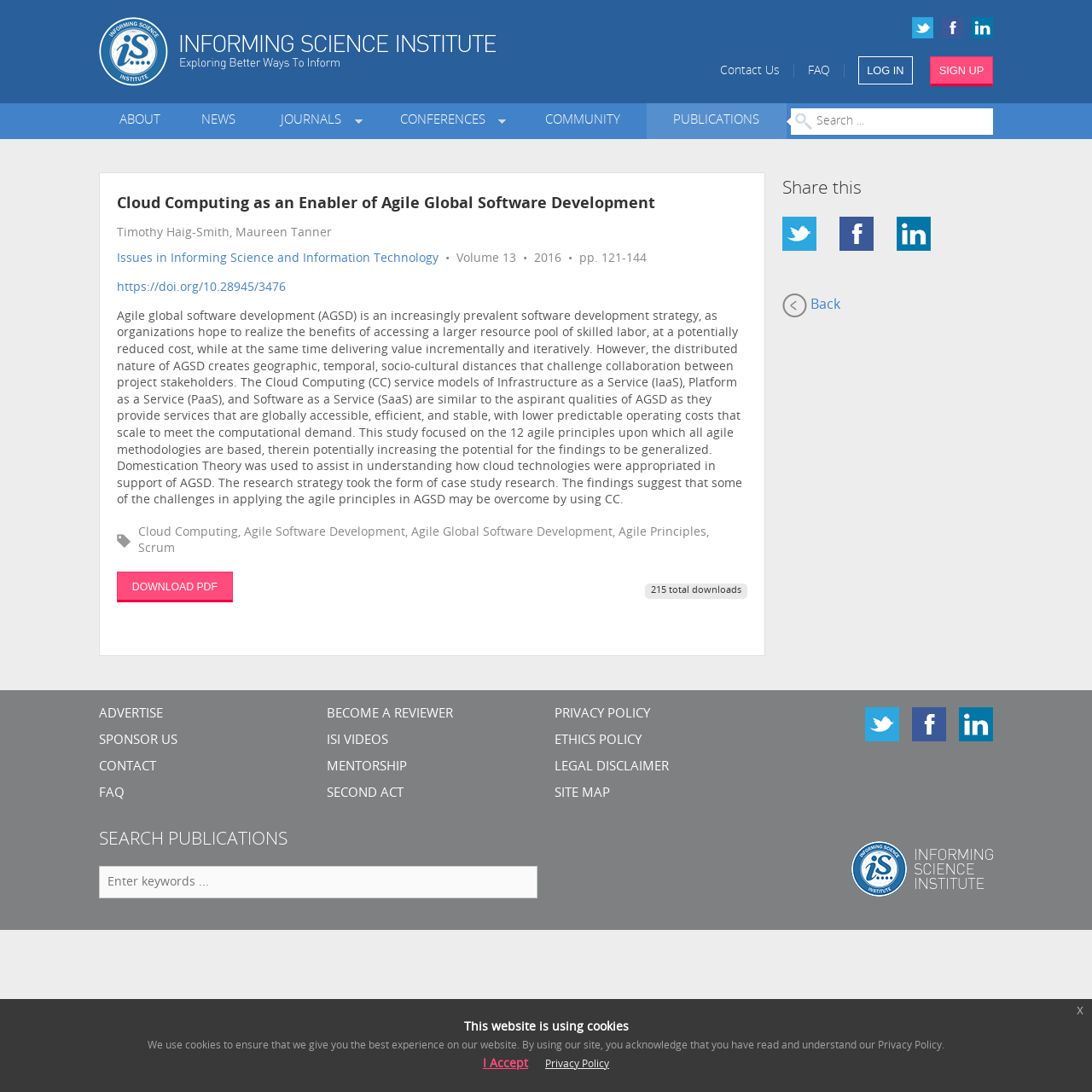Please determine the bounding box coordinates for the UI element described here. Use the format (top-left x, top-left y, bottom-right x, bottom-right y) with values bounded between 0 and 1: LOG IN

[0.786, 0.052, 0.836, 0.077]